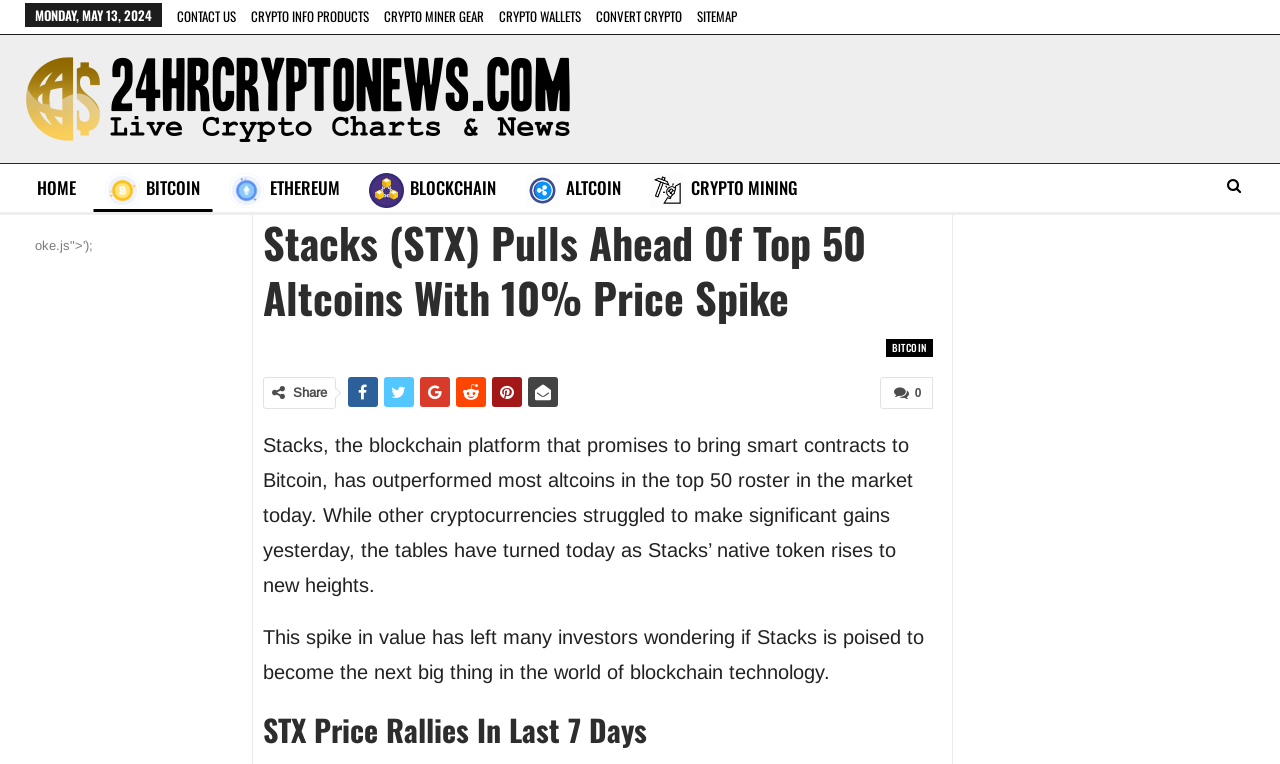Based on the image, give a detailed response to the question: What is the trend of STX price?

According to the article, the price of STX has risen, as indicated by the heading 'STX Price Rallies In Last 7 Days' and the text 'Stacks, the blockchain platform that promises to bring smart contracts to Bitcoin, has outperformed most altcoins in the top 50 roster in the market today'.